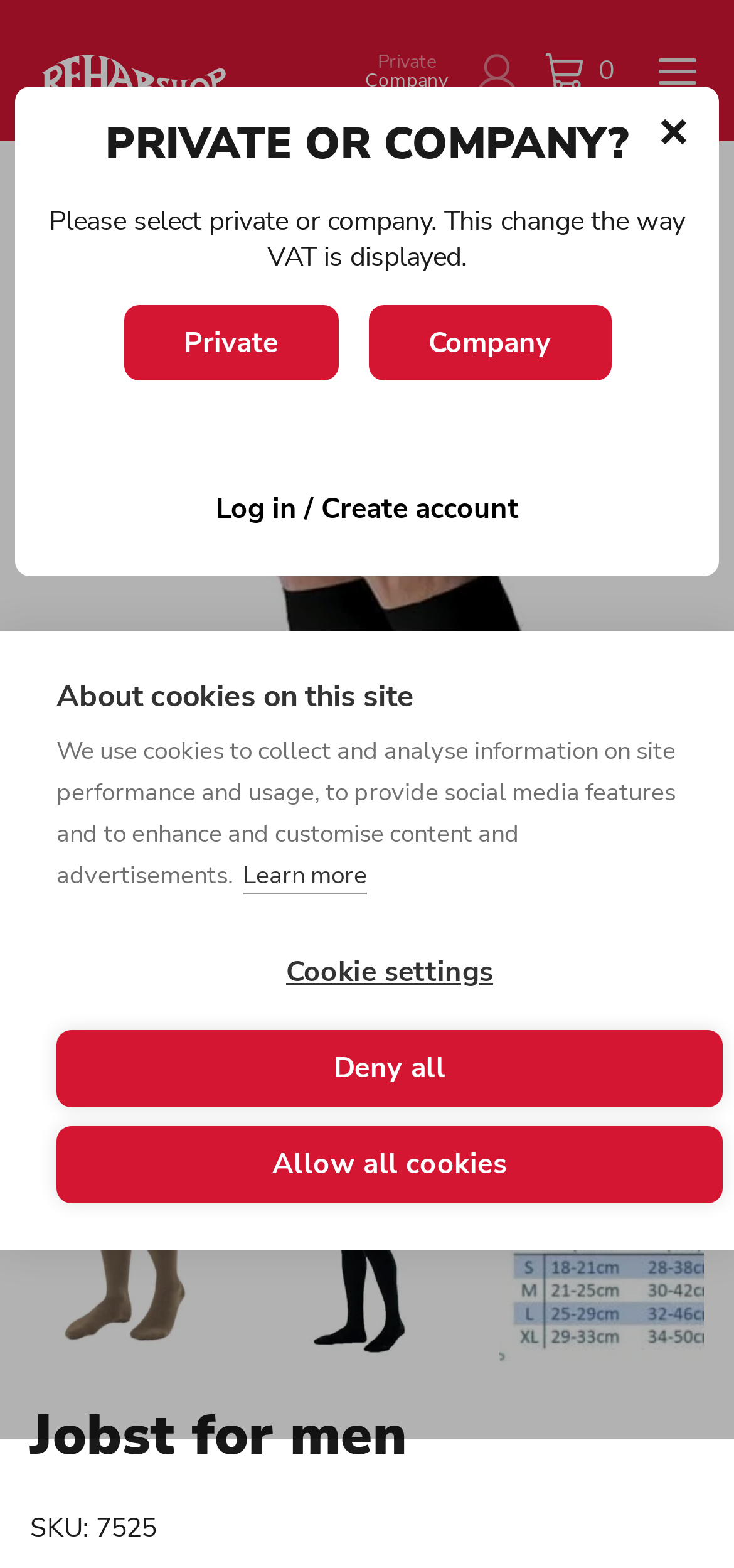Determine the bounding box coordinates of the clickable region to carry out the instruction: "Go to the home page".

[0.041, 0.198, 0.154, 0.225]